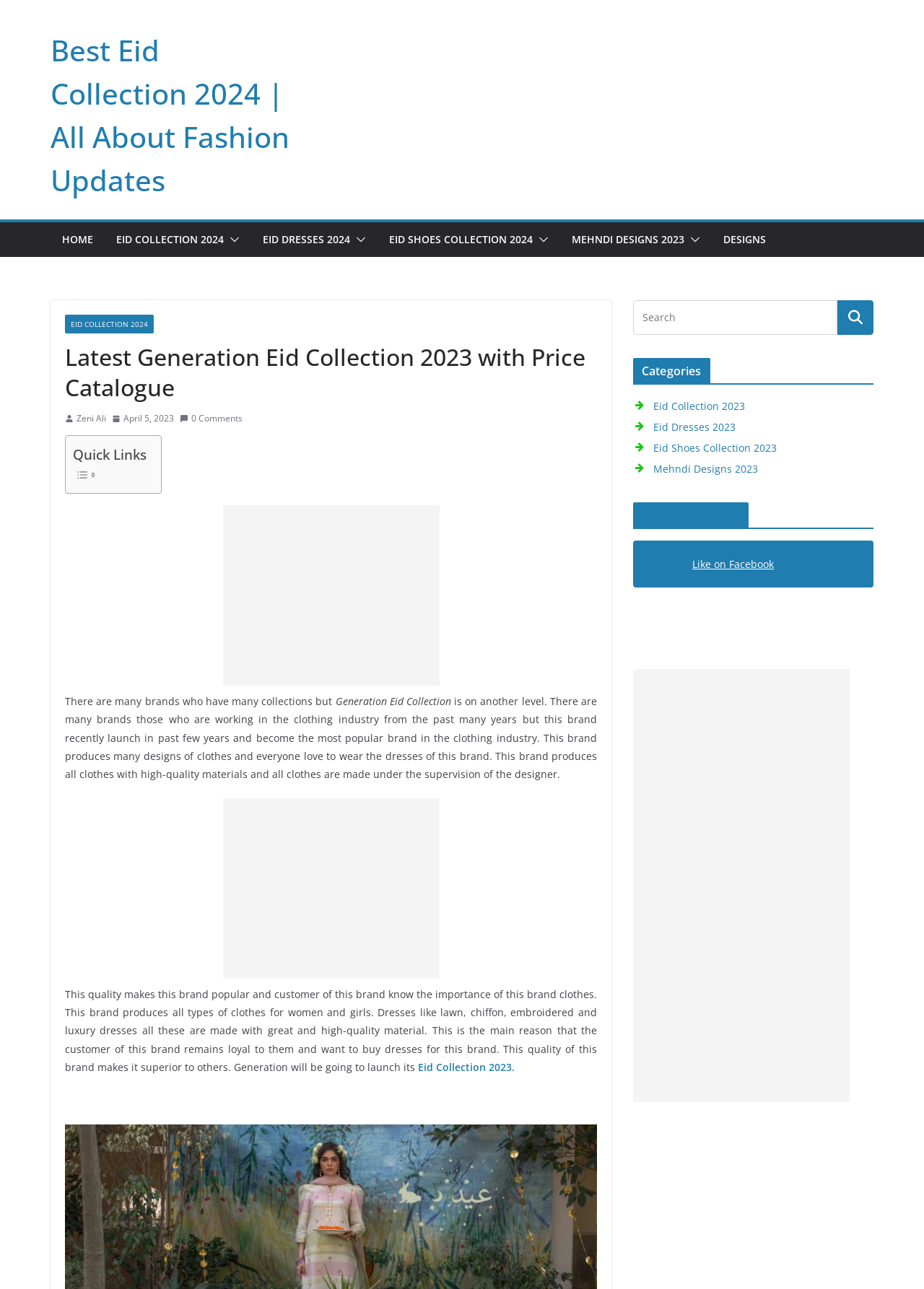Determine the bounding box coordinates of the clickable region to carry out the instruction: "View 'Eid Collection 2024'".

[0.126, 0.178, 0.242, 0.194]